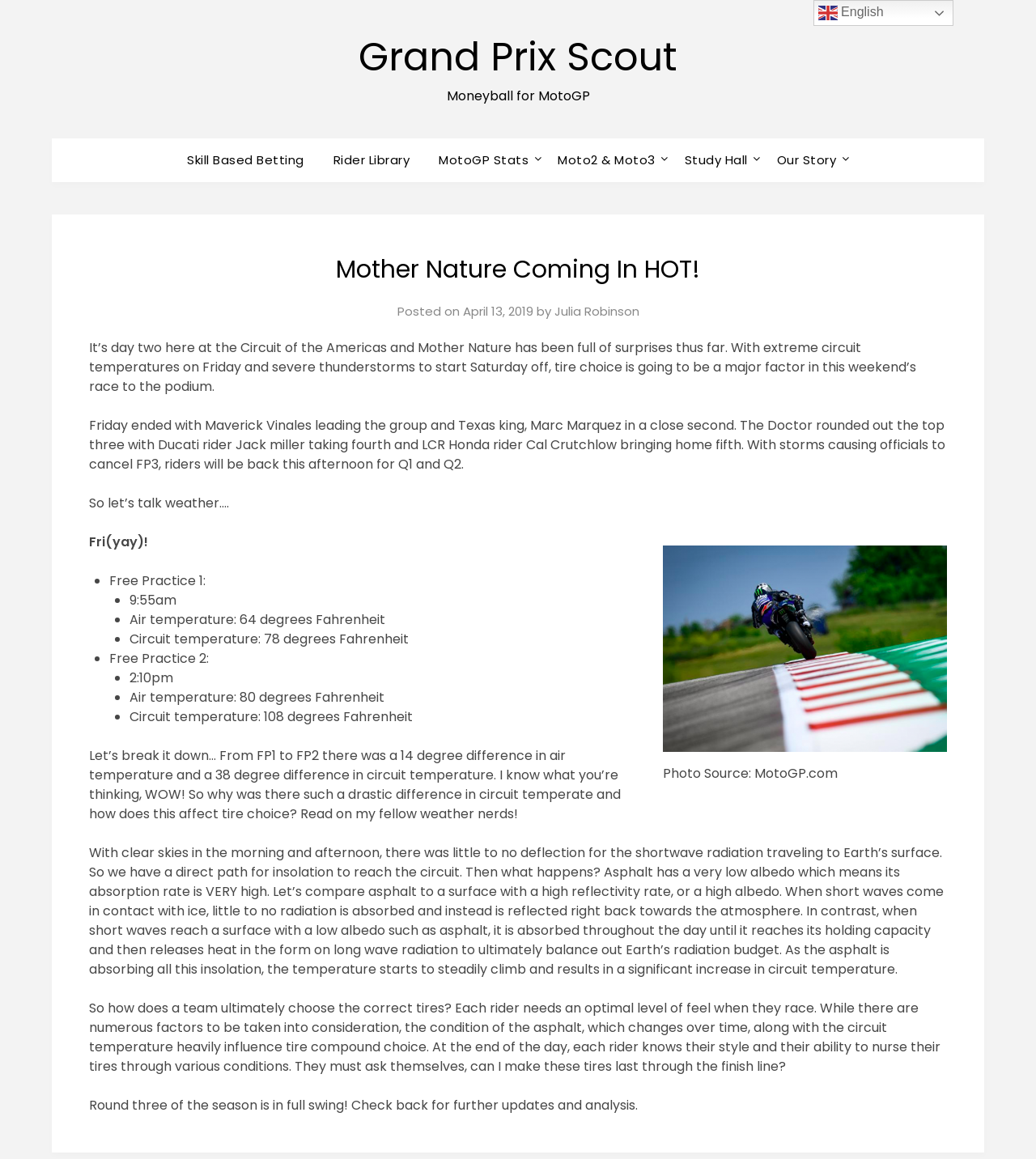What is the purpose of the article?
Examine the webpage screenshot and provide an in-depth answer to the question.

The purpose of the article can be inferred from the content, which discusses the weather conditions at the Circuit of the Americas and how they affect tire choice. The article provides detailed information about the weather conditions and how they impact the race, indicating that the purpose of the article is to discuss the weather conditions and their impact on tire choice.